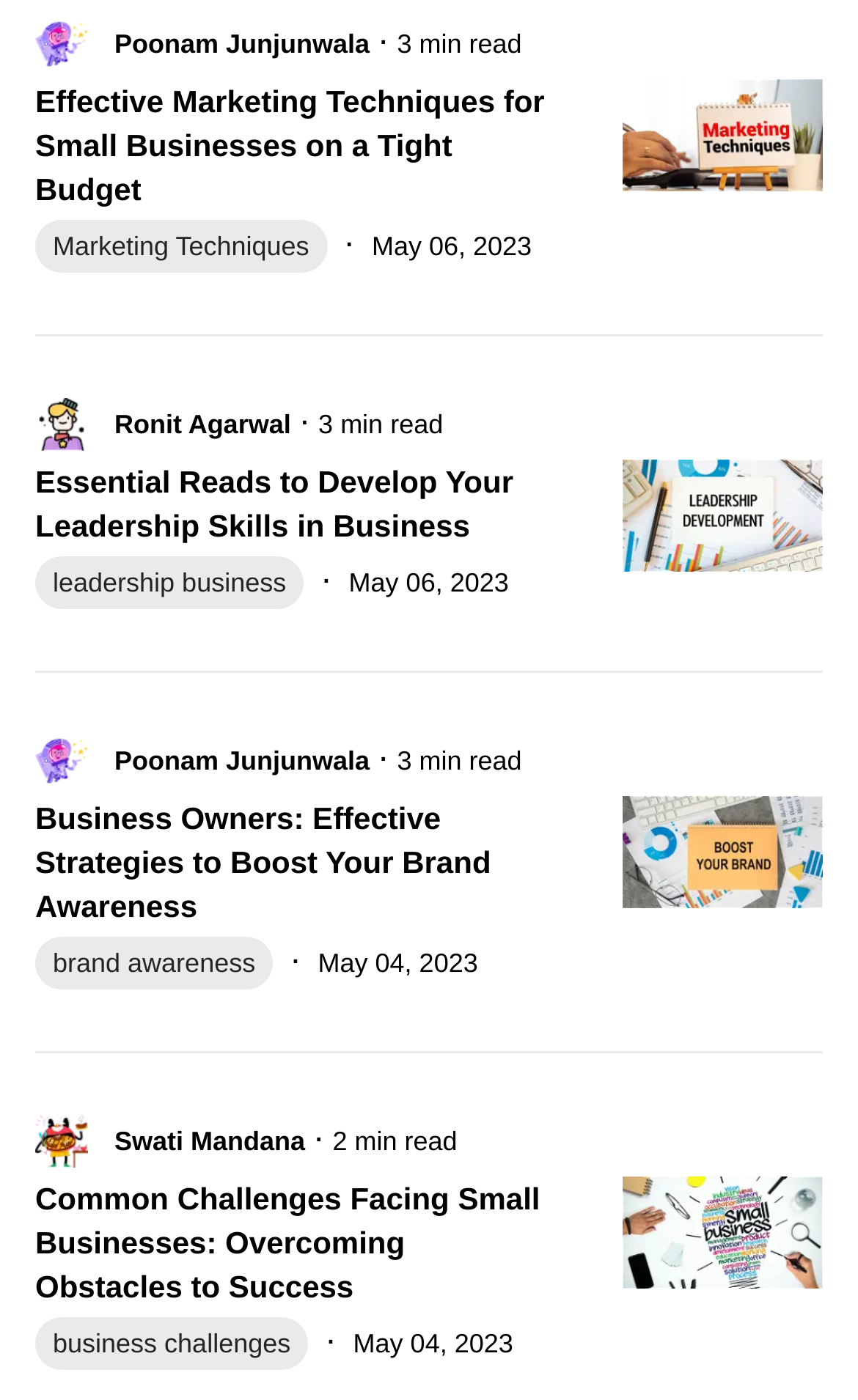Please identify the bounding box coordinates of the element that needs to be clicked to execute the following command: "read article about marketing techniques". Provide the bounding box using four float numbers between 0 and 1, formatted as [left, top, right, bottom].

[0.041, 0.057, 0.643, 0.151]